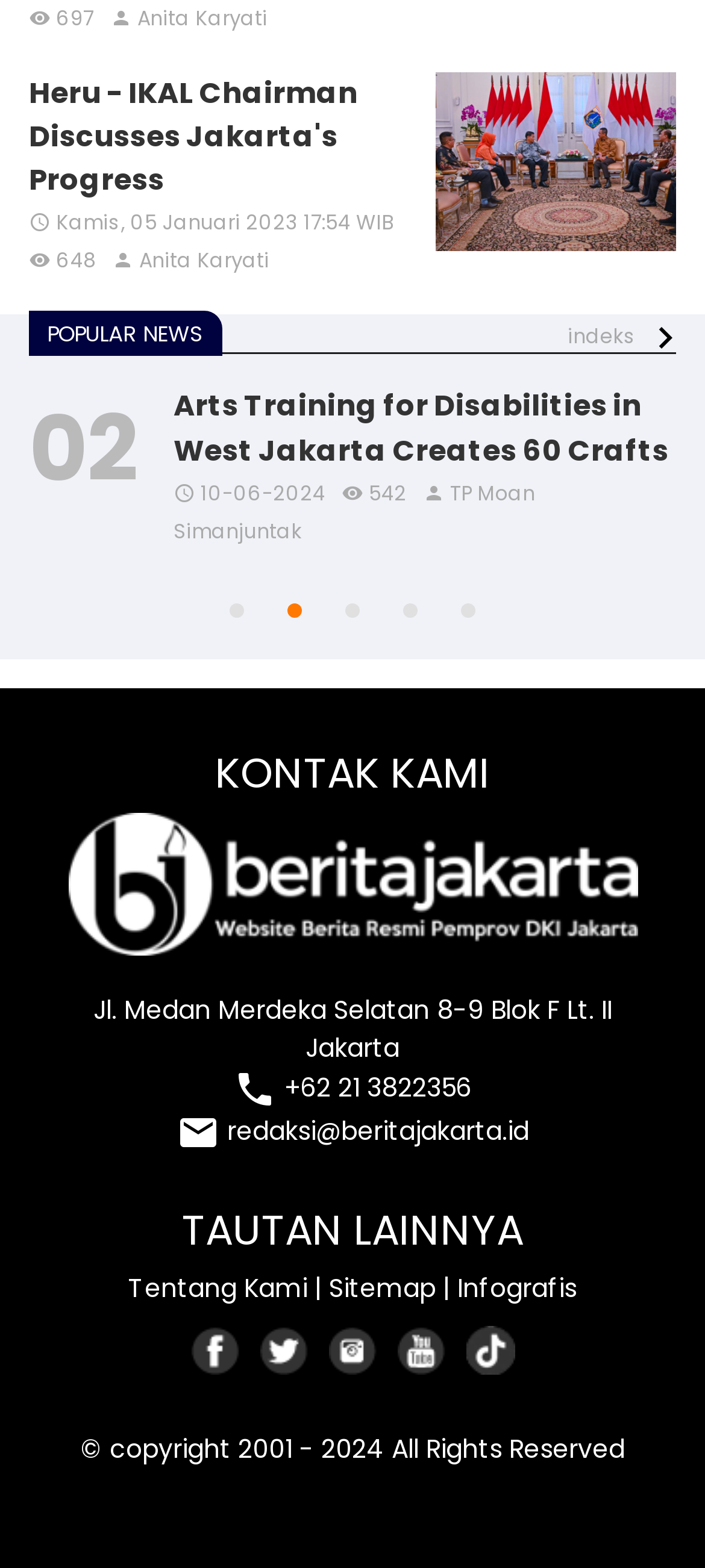What is the date of the news article '150 Entrepreneurs in Rawajati Get NIB Through Mobil Service'?
Based on the content of the image, thoroughly explain and answer the question.

I found the answer by looking at the news article with the heading '150 Entrepreneurs in Rawajati Get NIB Through Mobil Service' and found the date '06-06-2024' below the heading.